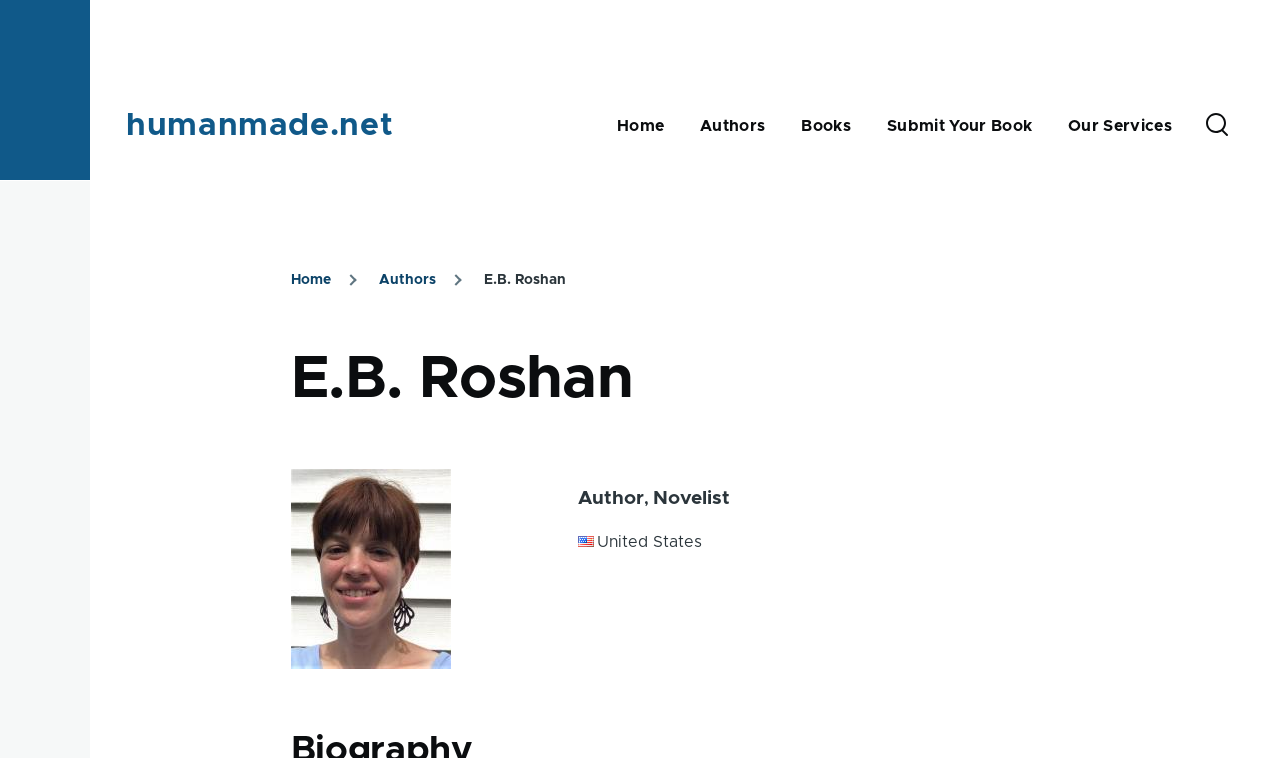Identify the bounding box coordinates of the clickable region necessary to fulfill the following instruction: "Visit humanmade.net". The bounding box coordinates should be four float numbers between 0 and 1, i.e., [left, top, right, bottom].

[0.098, 0.145, 0.307, 0.187]